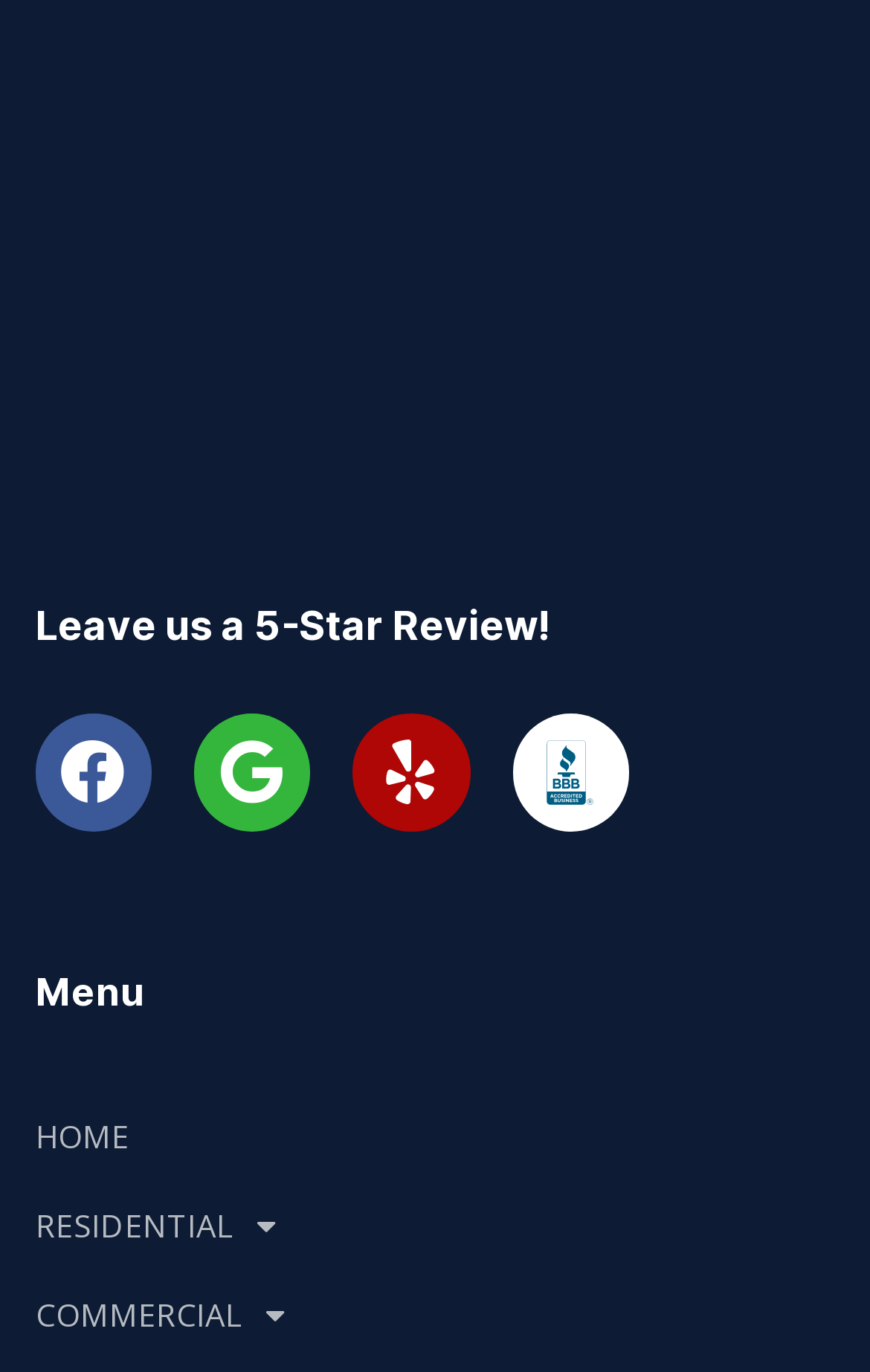What is the theme of the website?
Refer to the screenshot and answer in one word or phrase.

Service or business